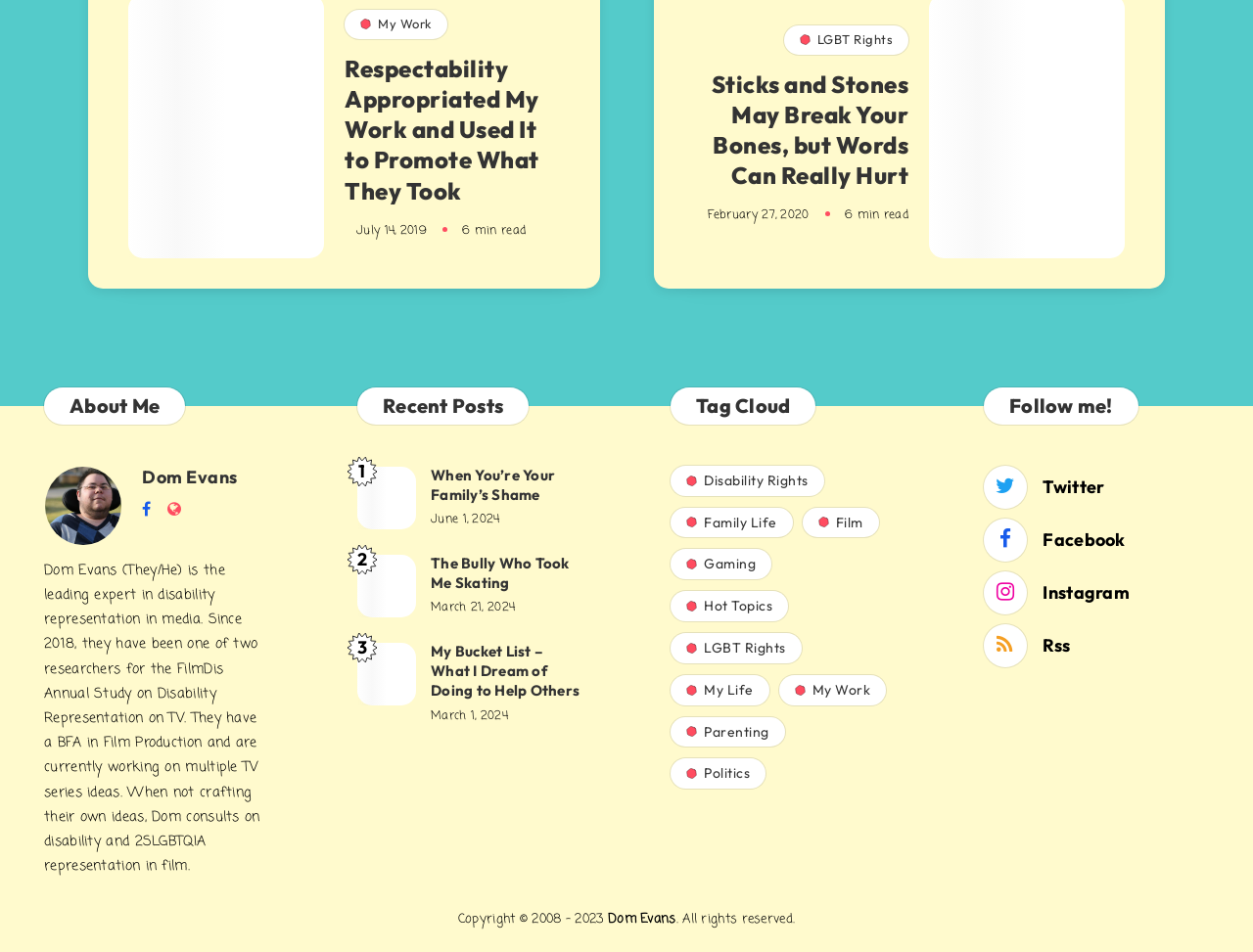Determine the coordinates of the bounding box that should be clicked to complete the instruction: "check Telegram". The coordinates should be represented by four float numbers between 0 and 1: [left, top, right, bottom].

None